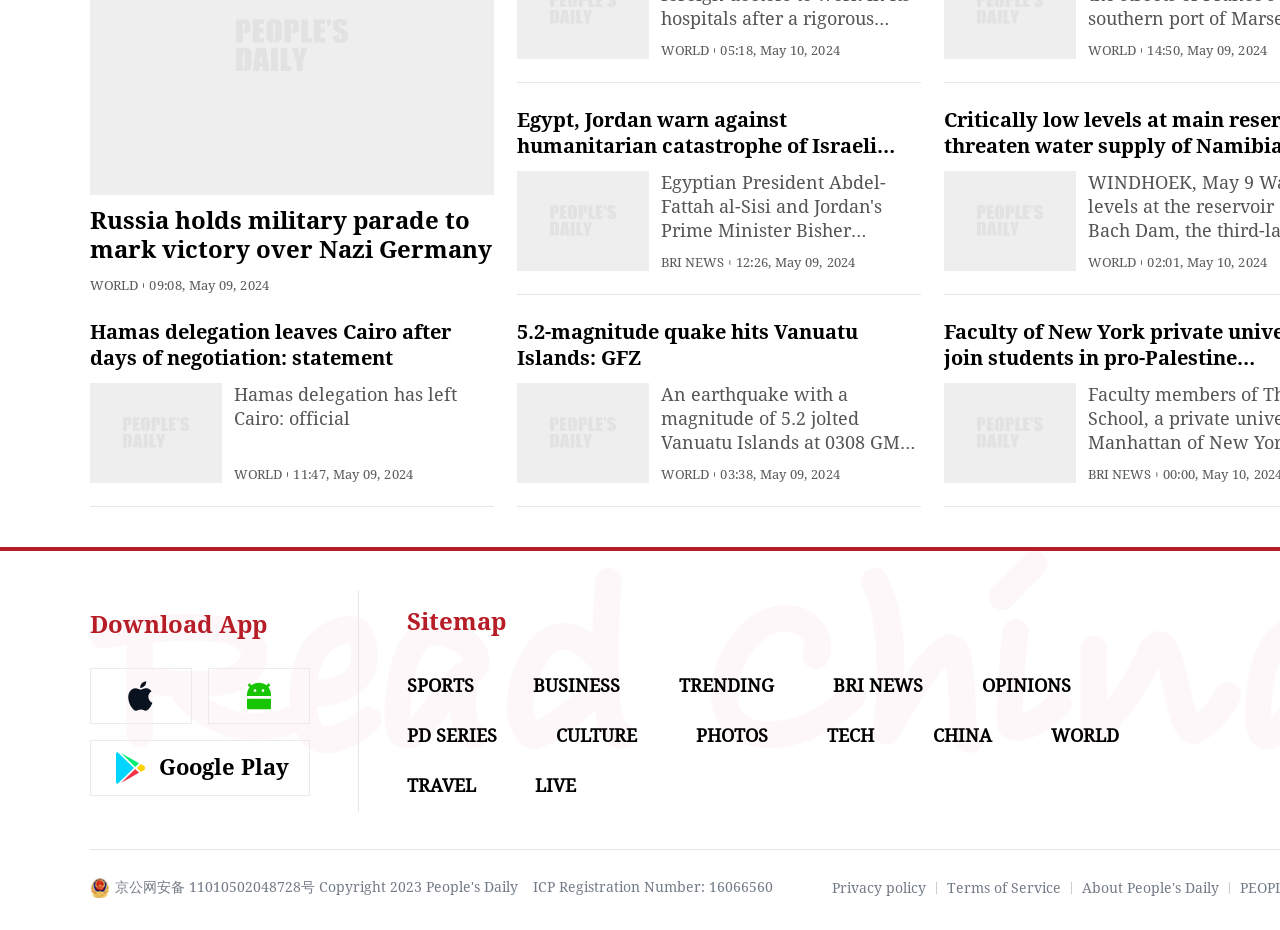How many categories are available in the webpage's navigation menu?
Based on the image, respond with a single word or phrase.

12